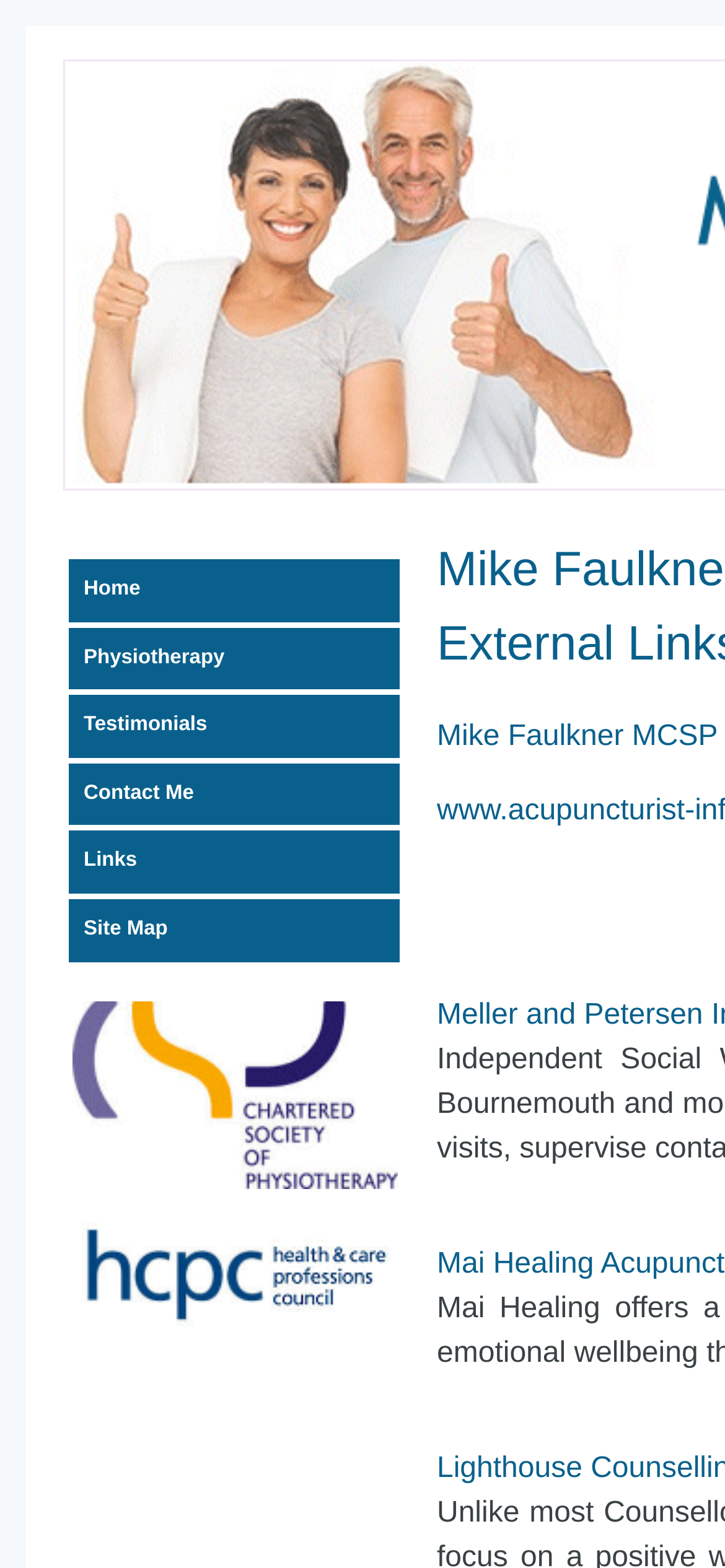Given the element description: "Contact Me", predict the bounding box coordinates of the UI element it refers to, using four float numbers between 0 and 1, i.e., [left, top, right, bottom].

[0.087, 0.483, 0.559, 0.527]